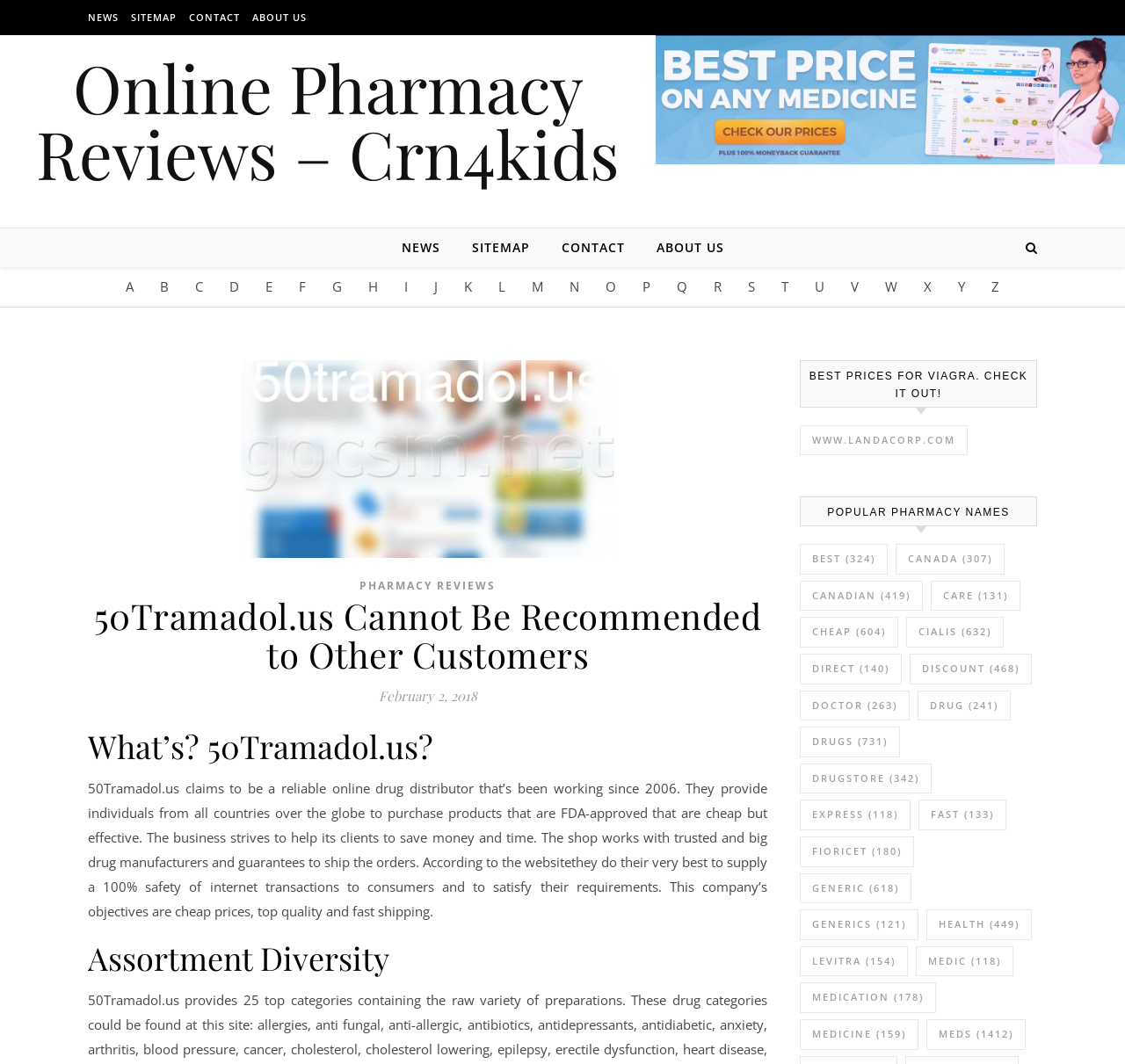Please specify the bounding box coordinates of the clickable region to carry out the following instruction: "Click on PHARMACY REVIEWS". The coordinates should be four float numbers between 0 and 1, in the format [left, top, right, bottom].

[0.32, 0.543, 0.441, 0.557]